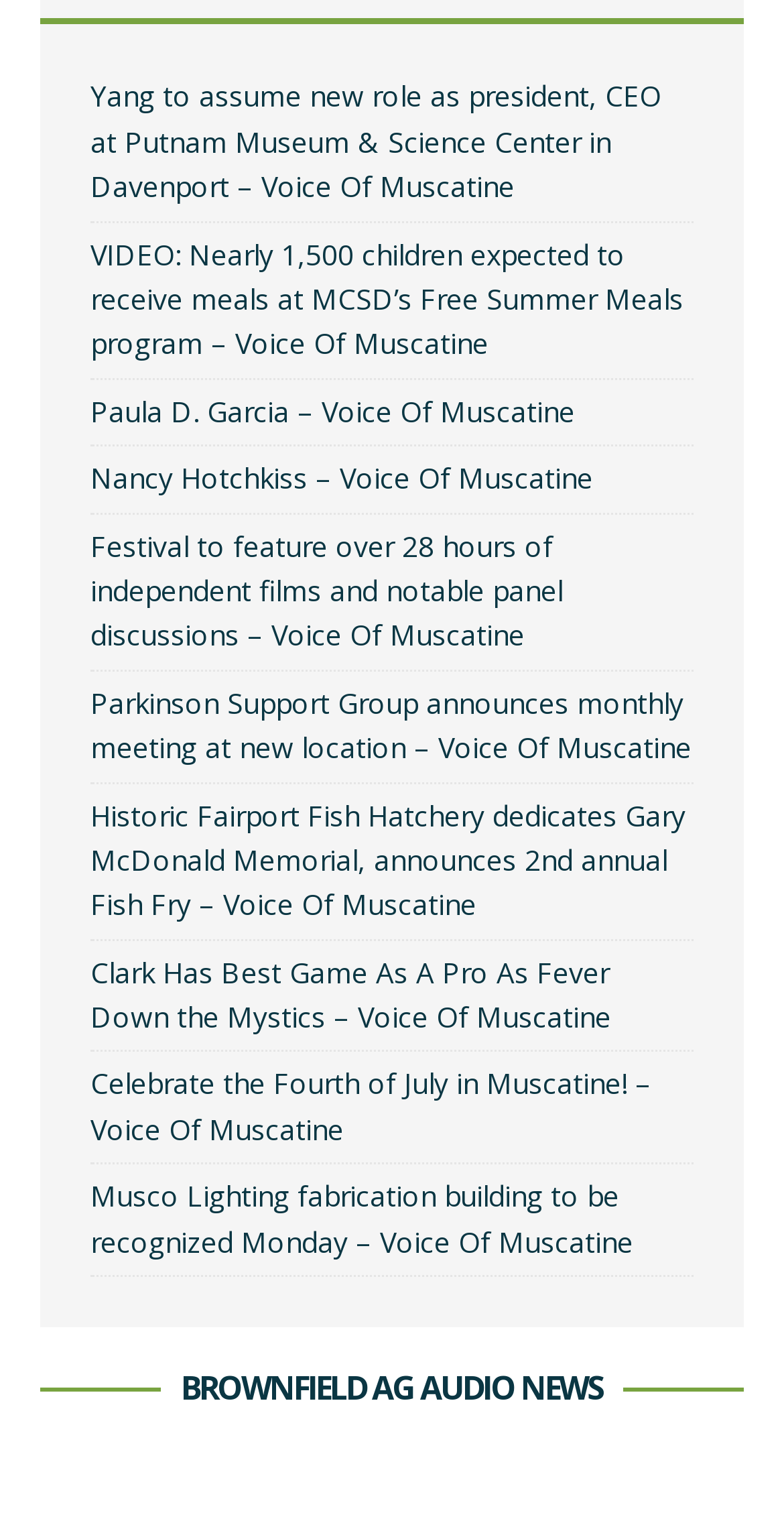How many hours of independent films are featured in the festival?
Please provide a single word or phrase as your answer based on the screenshot.

over 28 hours